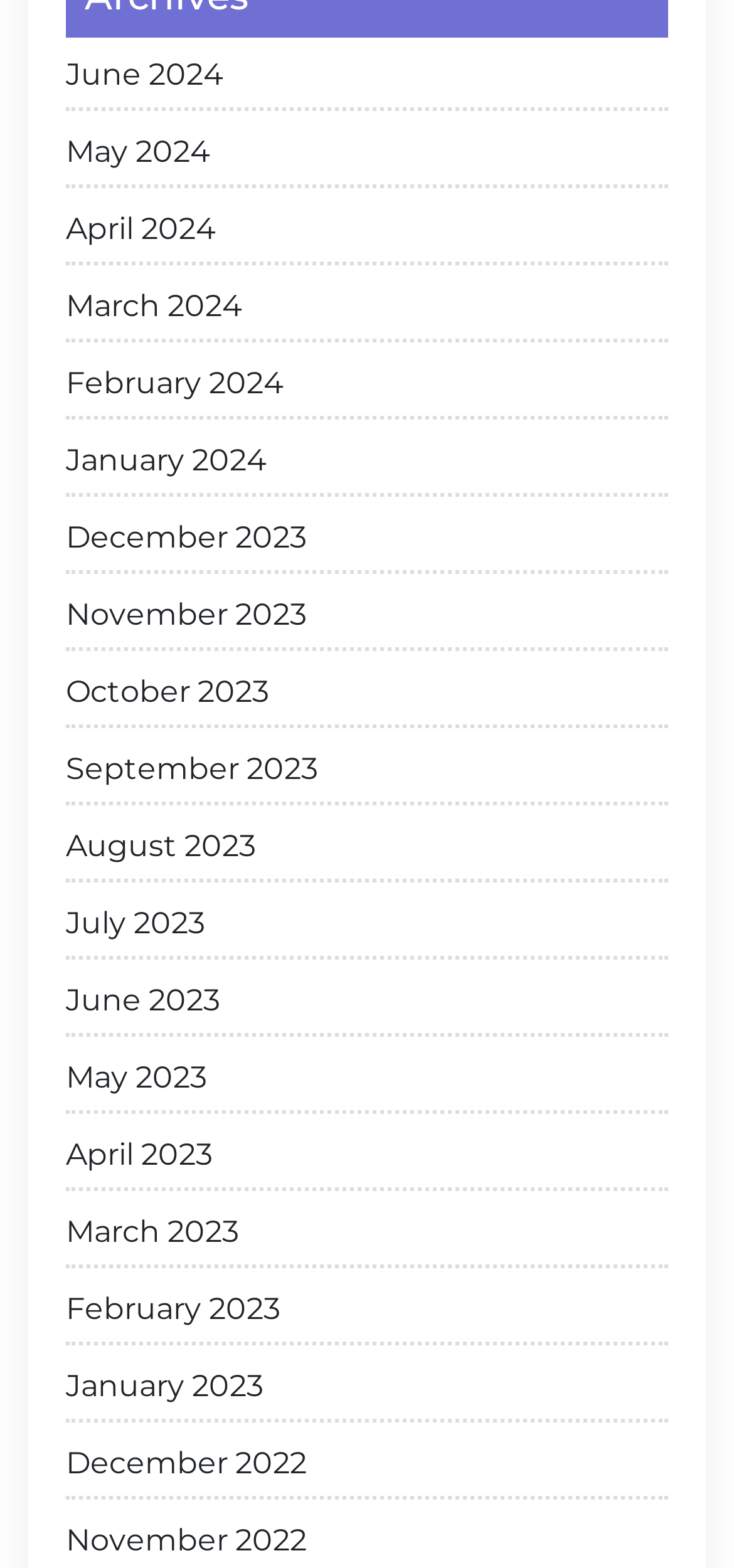What is the vertical position of 'June 2024' relative to 'May 2024'?
Based on the image, respond with a single word or phrase.

Above